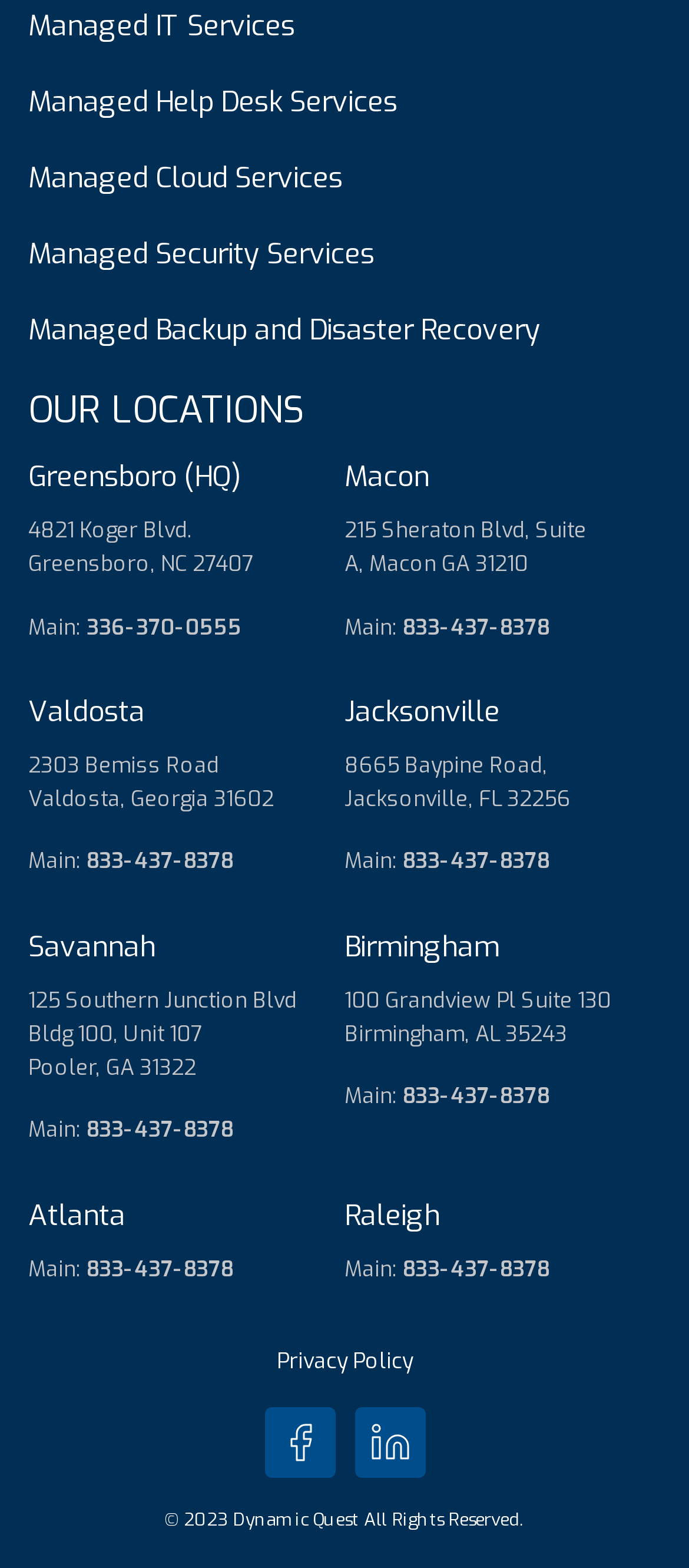What year is the copyright for?
Using the image as a reference, answer the question with a short word or phrase.

2023